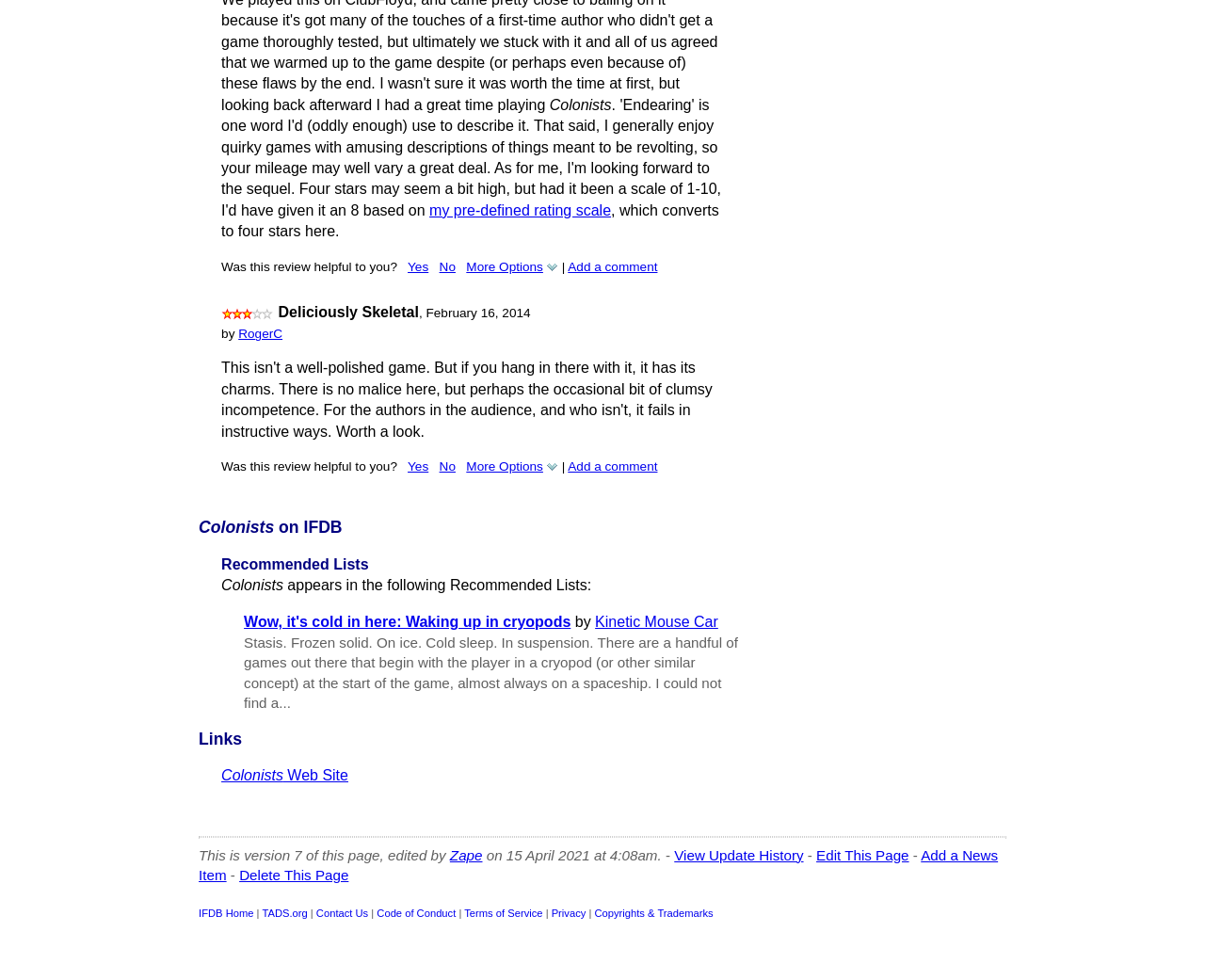Identify the bounding box coordinates of the section to be clicked to complete the task described by the following instruction: "View the 'Update History' of this page". The coordinates should be four float numbers between 0 and 1, formatted as [left, top, right, bottom].

[0.56, 0.864, 0.667, 0.881]